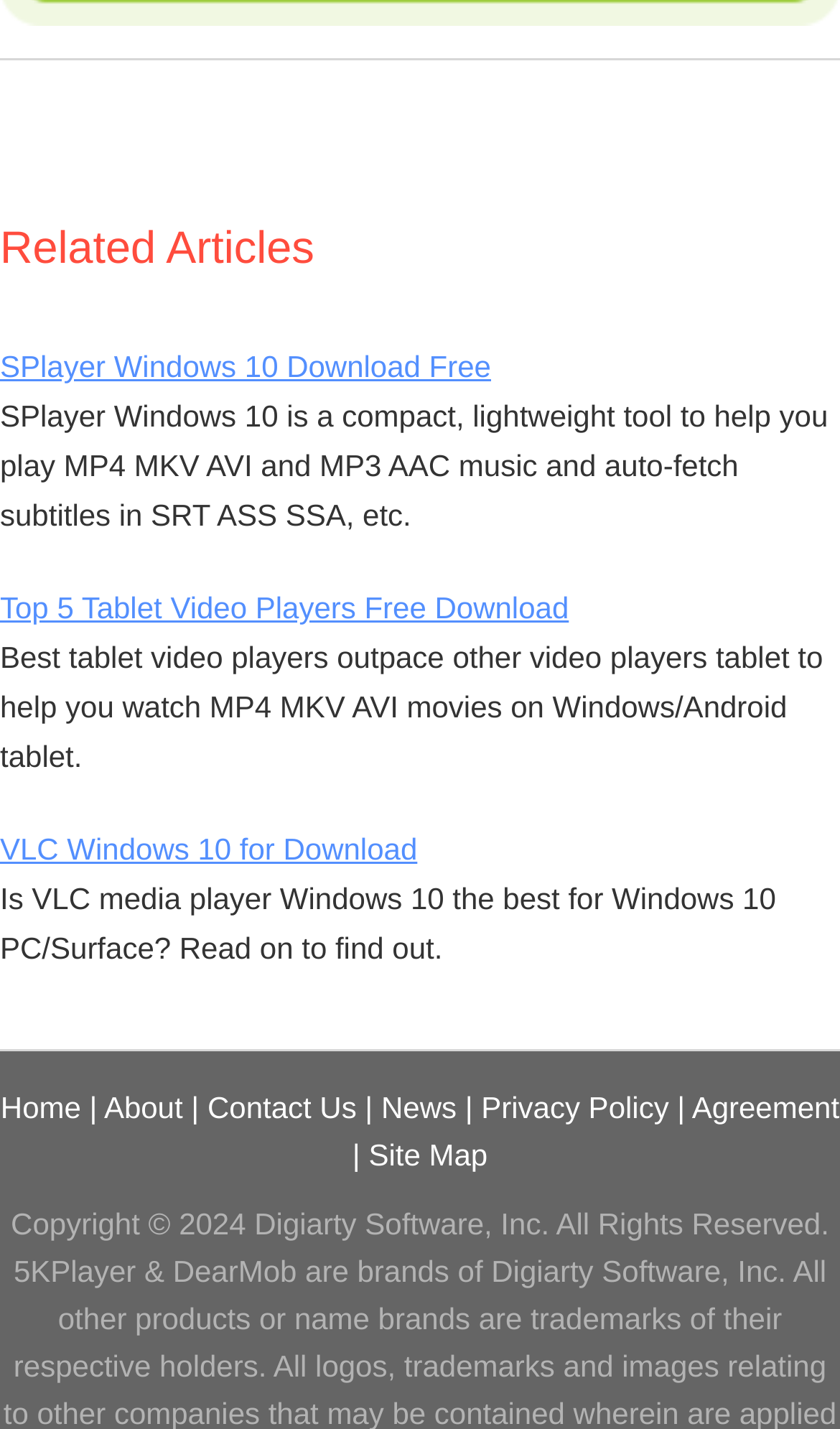Identify the bounding box coordinates for the UI element described by the following text: "About". Provide the coordinates as four float numbers between 0 and 1, in the format [left, top, right, bottom].

[0.124, 0.763, 0.218, 0.787]